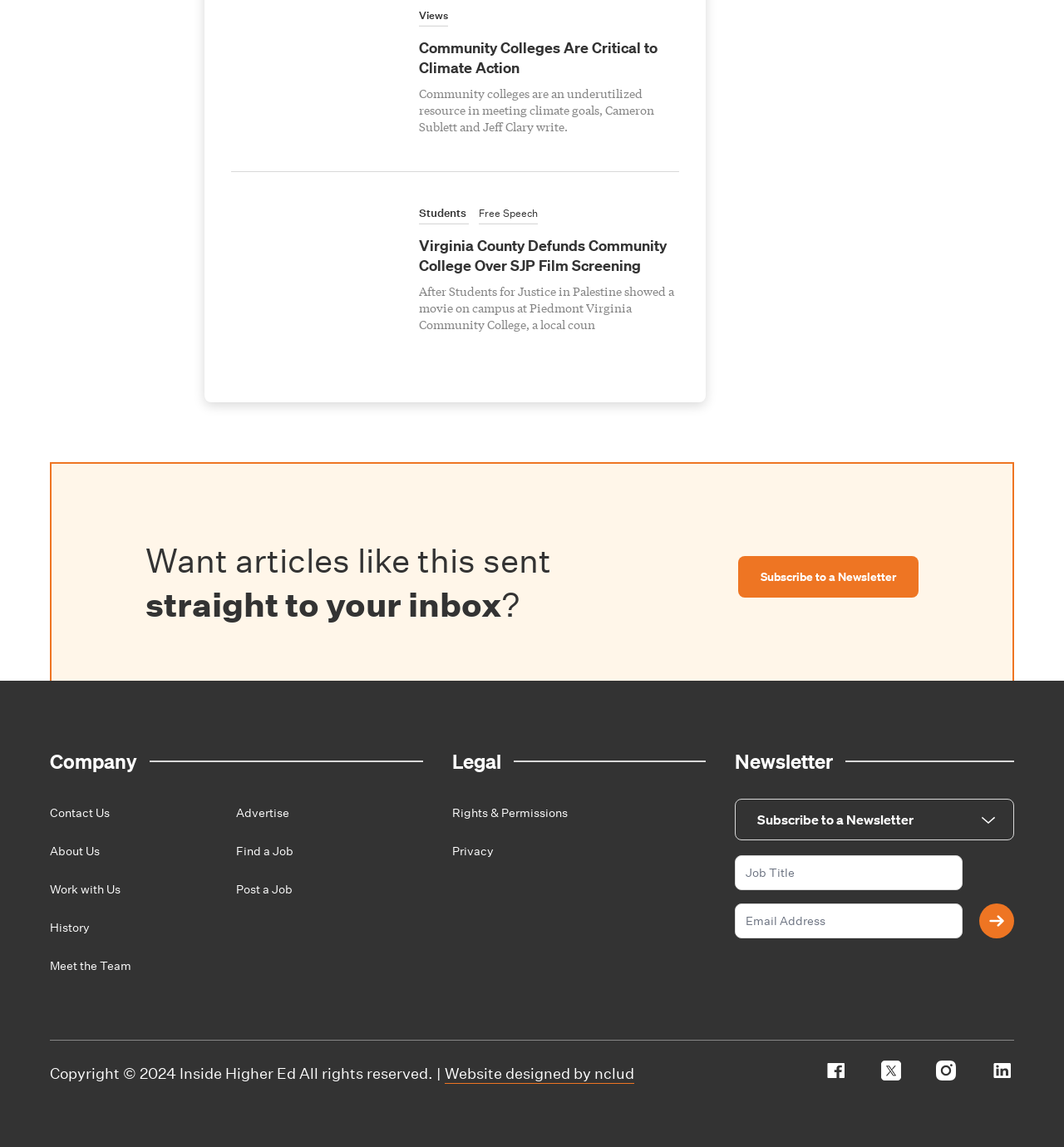Please identify the bounding box coordinates of where to click in order to follow the instruction: "Read about company history".

[0.047, 0.802, 0.084, 0.815]